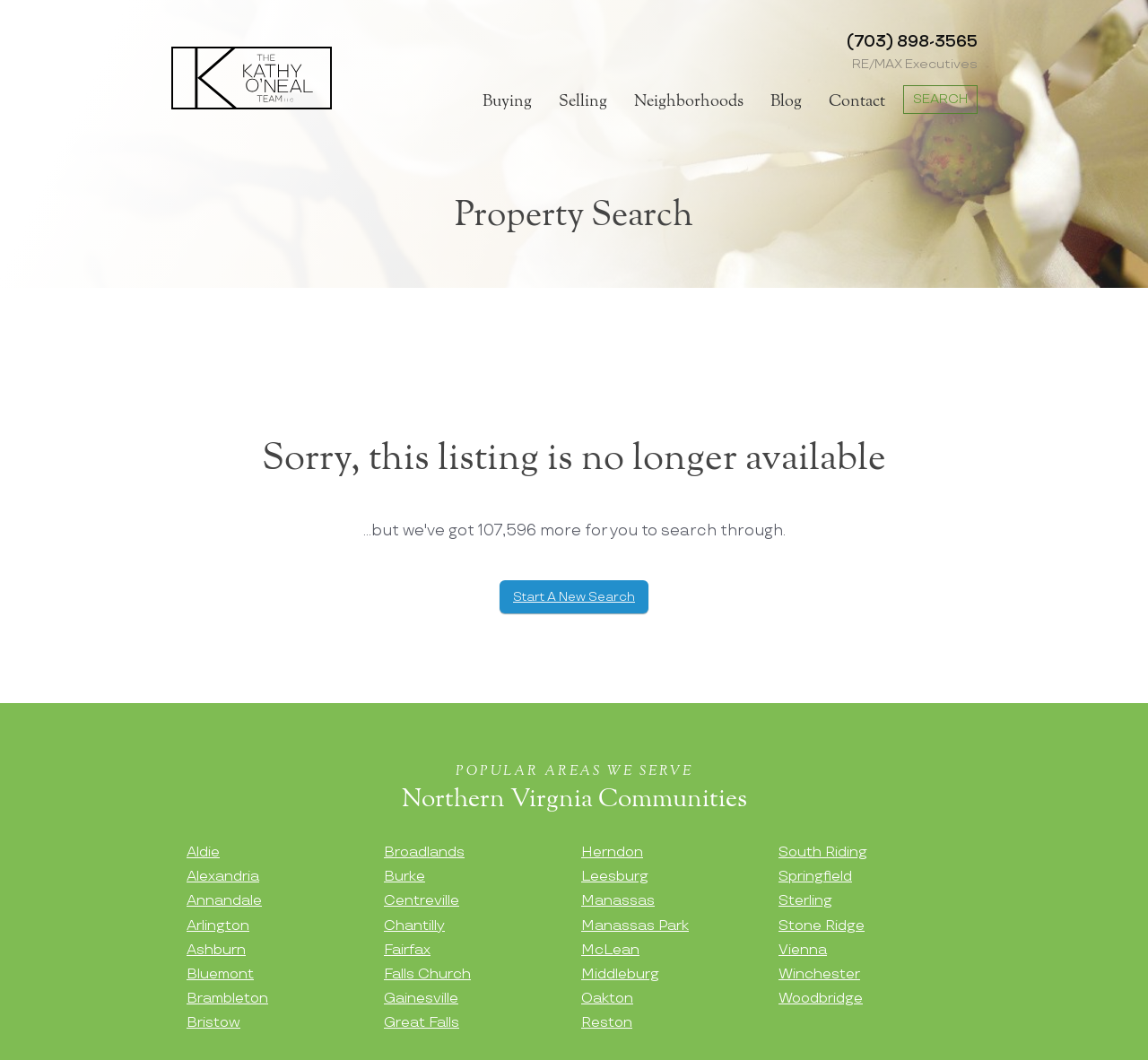Please specify the bounding box coordinates of the clickable region necessary for completing the following instruction: "Click the 'Post Comment' button". The coordinates must consist of four float numbers between 0 and 1, i.e., [left, top, right, bottom].

None